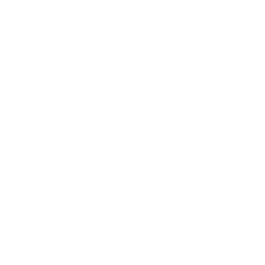What area do the cleaning services cater to? From the image, respond with a single word or brief phrase.

Atlanta Metro Area